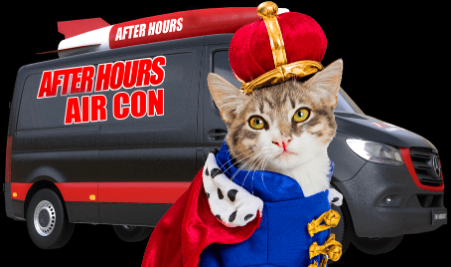Elaborate on the image with a comprehensive description.

The image features a whimsical, crowned cat dressed in a royal outfit, standing in front of a delivery van emblazoned with the bold text "AFTER HOURS AIR CON." The van showcases a sleek design, emphasizing a professional yet approachable air conditioning service that operates after regular hours. The vibrant colors and playful presentation of the cat add a lighthearted touch, making it clear that this company is ready to provide emergency air conditioning solutions in a fun and engaging way. This image captures the essence of a friendly, local air conditioning service dedicated to meeting customer needs promptly, providing a comforting reminder that help is always available, even after hours.